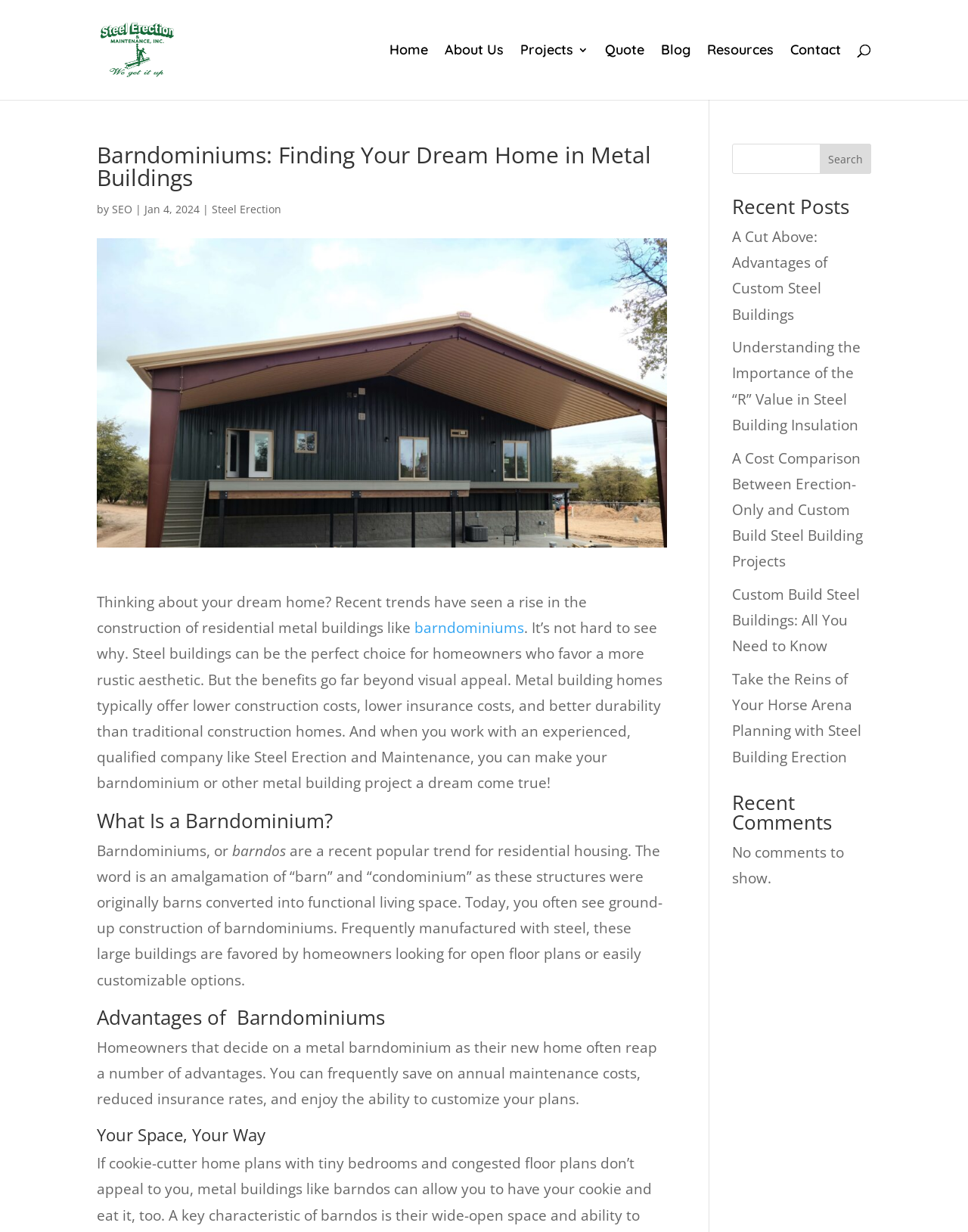Summarize the webpage with a detailed and informative caption.

This webpage is about barndominiums, which are metal buildings used as homes. At the top, there is a navigation menu with links to "Home", "About Us", "Projects 3", "Quote", "Blog", "Resources", and "Contact". Below the navigation menu, there is a search bar with a "Search" button.

The main content of the page starts with a heading "Barndominiums: Finding Your Dream Home in Metal Buildings" followed by a subheading "by SEO | Steel Erection | Jan 4, 2024". Below this, there is an image of a custom steel building.

The page then discusses the benefits of metal building homes, including lower construction costs, lower insurance costs, and better durability. It also mentions that working with an experienced company like Steel Erection and Maintenance can make a barndominium project a dream come true.

The next section is titled "What Is a Barndominium?" and explains that barndominiums are a recent popular trend for residential housing, originating from converted barns into functional living space. Today, they are often built from the ground up, frequently using steel, and offer open floor plans or easily customizable options.

The following section, "Advantages of Barndominiums", lists the benefits of choosing a metal barndominium as a new home, including saving on annual maintenance costs, reduced insurance rates, and the ability to customize plans.

The final section, "Your Space, Your Way", appears to be a heading without any accompanying text.

On the right side of the page, there is a section titled "Recent Posts" with links to five articles, including "A Cut Above: Advantages of Custom Steel Buildings" and "Take the Reins of Your Horse Arena Planning with Steel Building Erection". Below this, there is a section titled "Recent Comments" with a message stating "No comments to show."